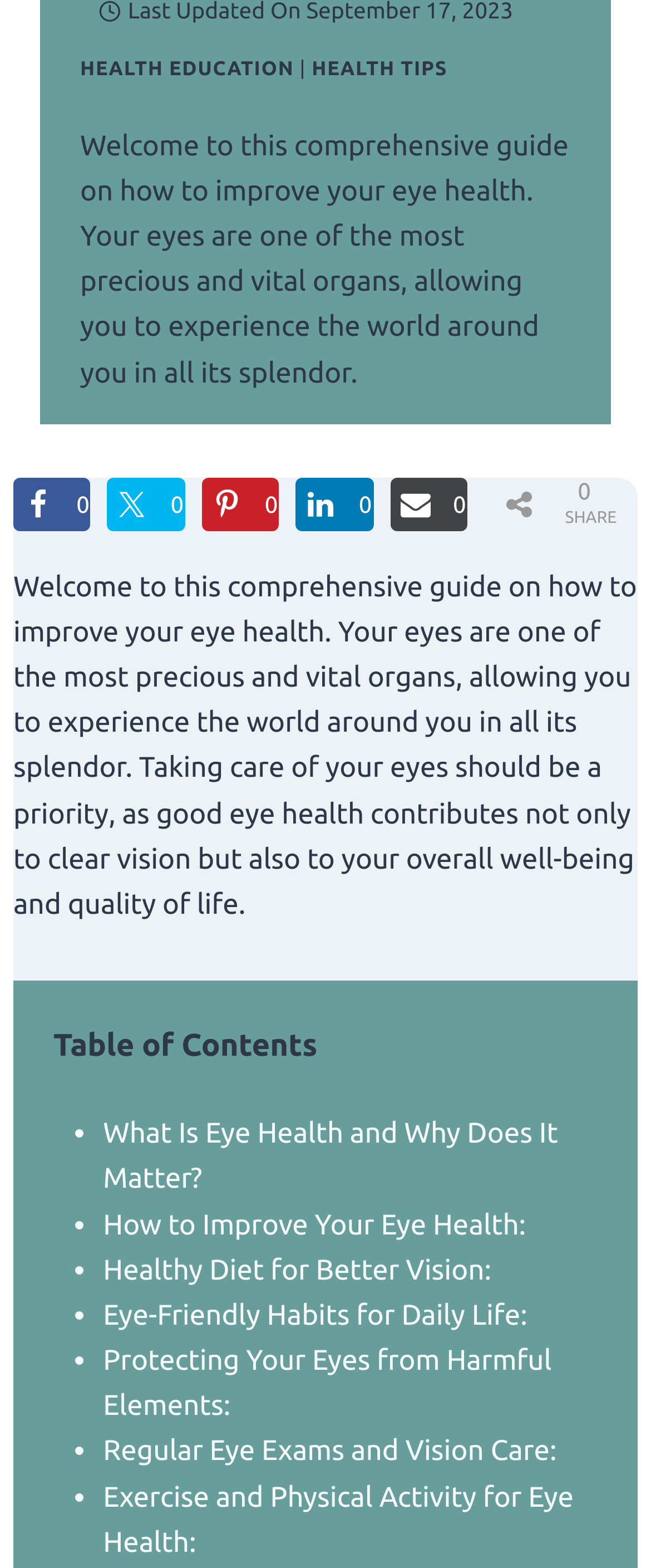Please find the bounding box coordinates of the clickable region needed to complete the following instruction: "Share on Facebook". The bounding box coordinates must consist of four float numbers between 0 and 1, i.e., [left, top, right, bottom].

[0.02, 0.304, 0.139, 0.338]